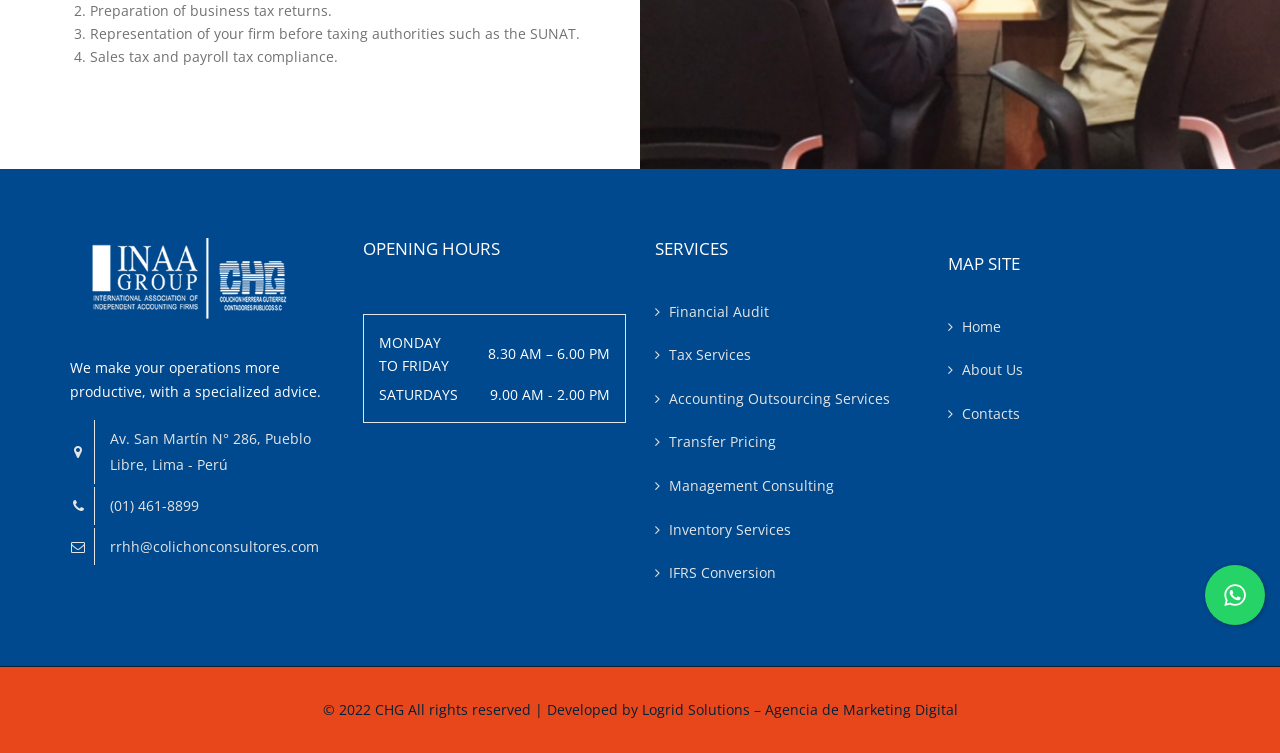Using the given description, provide the bounding box coordinates formatted as (top-left x, top-left y, bottom-right x, bottom-right y), with all values being floating point numbers between 0 and 1. Description: Accounting Outsourcing Services

[0.512, 0.512, 0.717, 0.548]